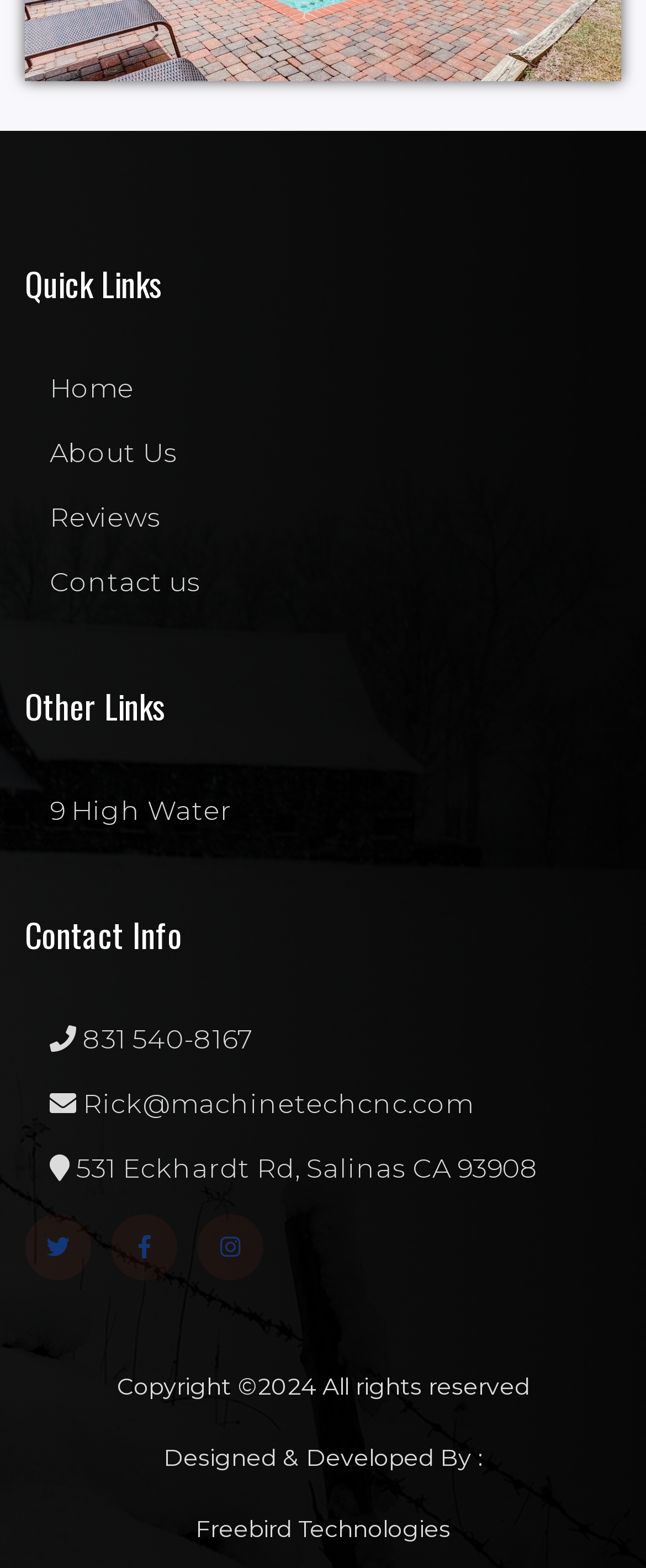What is the phone number in the 'Contact Info' section?
Answer the question in a detailed and comprehensive manner.

I looked for the phone number in the 'Contact Info' section and found it next to the icon '', which is '831 540-8167'.